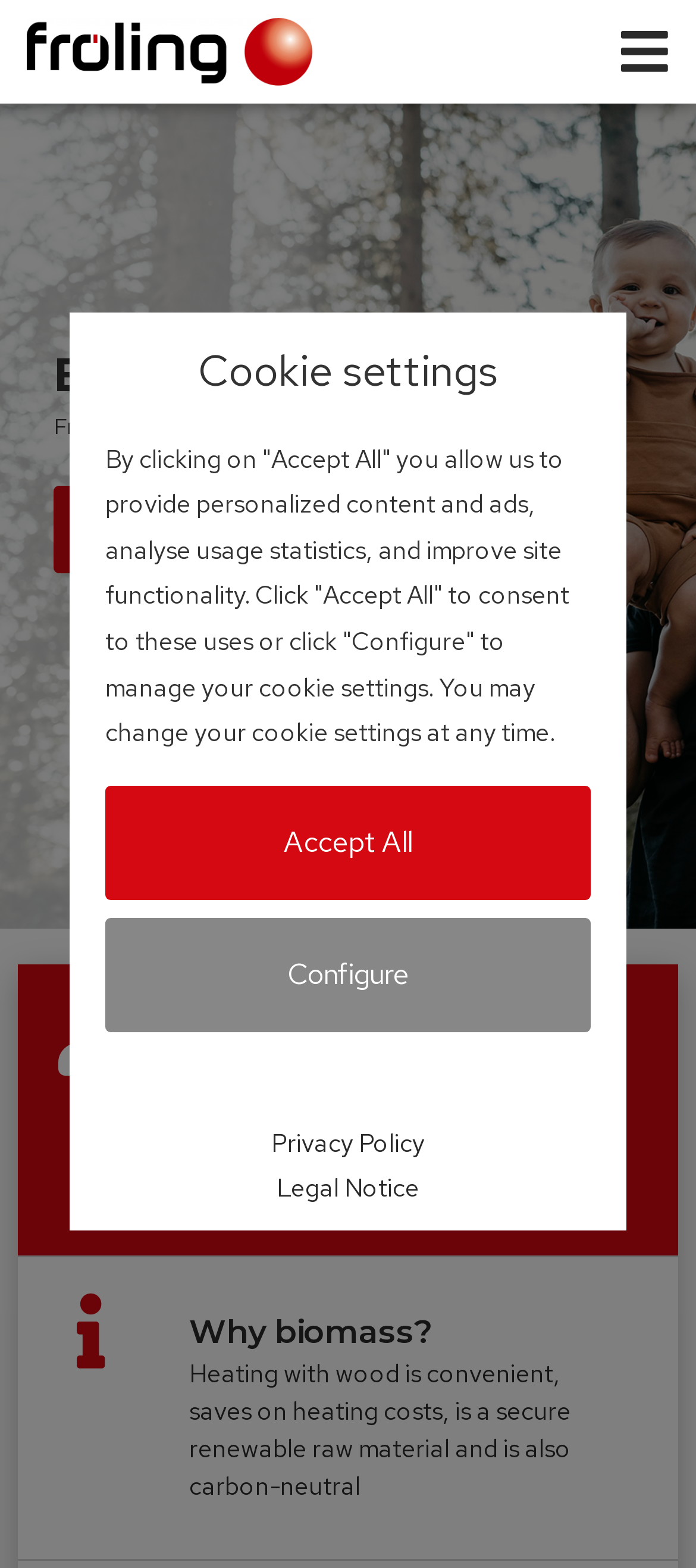Identify the bounding box for the element characterized by the following description: "Configure".

[0.151, 0.585, 0.849, 0.658]